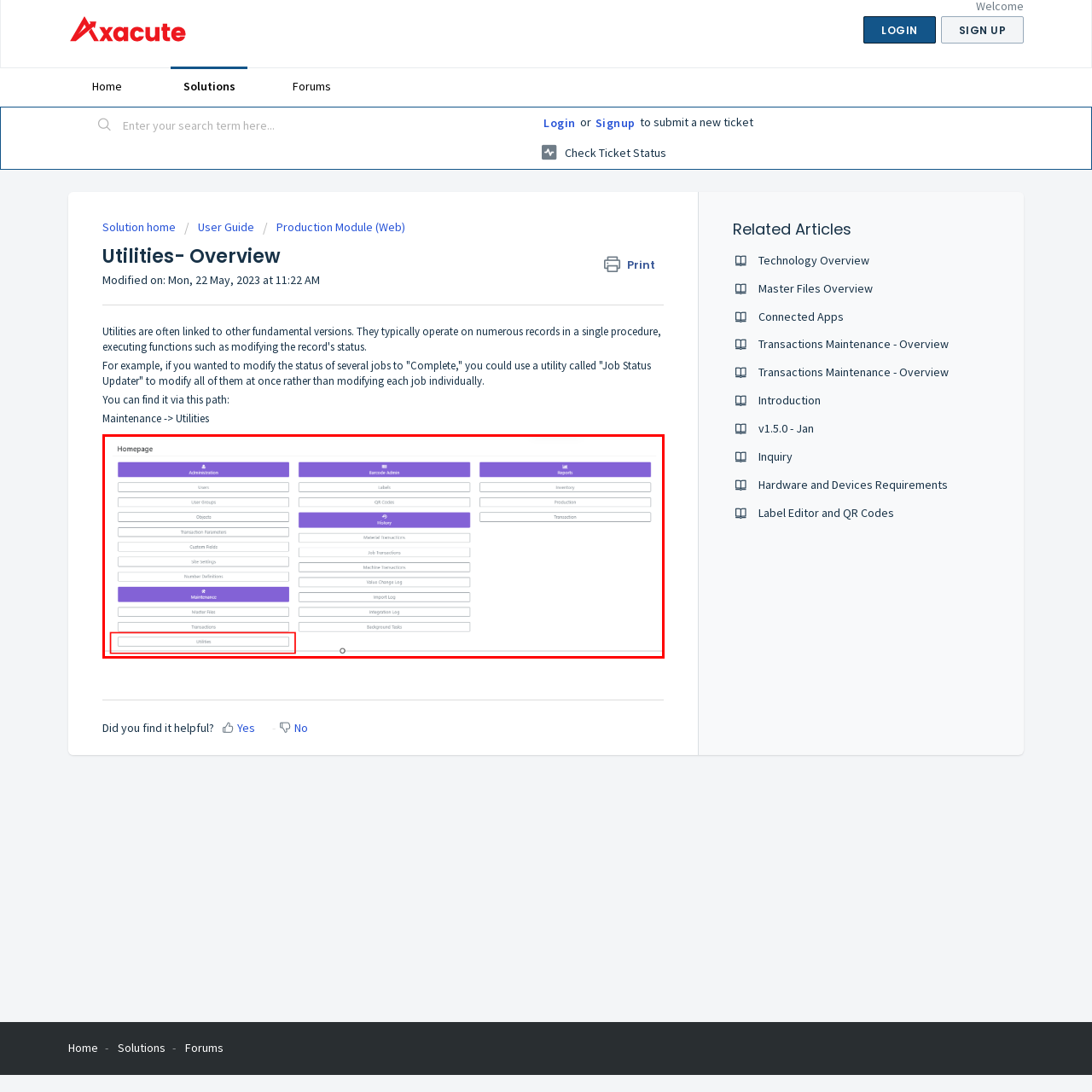Explain in detail what is depicted in the image enclosed by the red boundary.

The image showcases a user interface from a software application homepage, organized into several clearly defined sections. At the center, there are four main categories labeled "Administration," "Barcode Admin," "History," and "Reports," each featuring a list of specific functions or features related to that category. Notably, under the "Maintenance" category, the term "Utilities" is prominently outlined in a red box, indicating its importance within the context of the application. This visual highlight suggests that it serves as a key area for users to access various maintenance and utility functions related to the software, symbolizing its significance in the overall operational workflow. The clean and structured layout emphasizes usability, with a focus on ease of navigation and accessibility for the users.